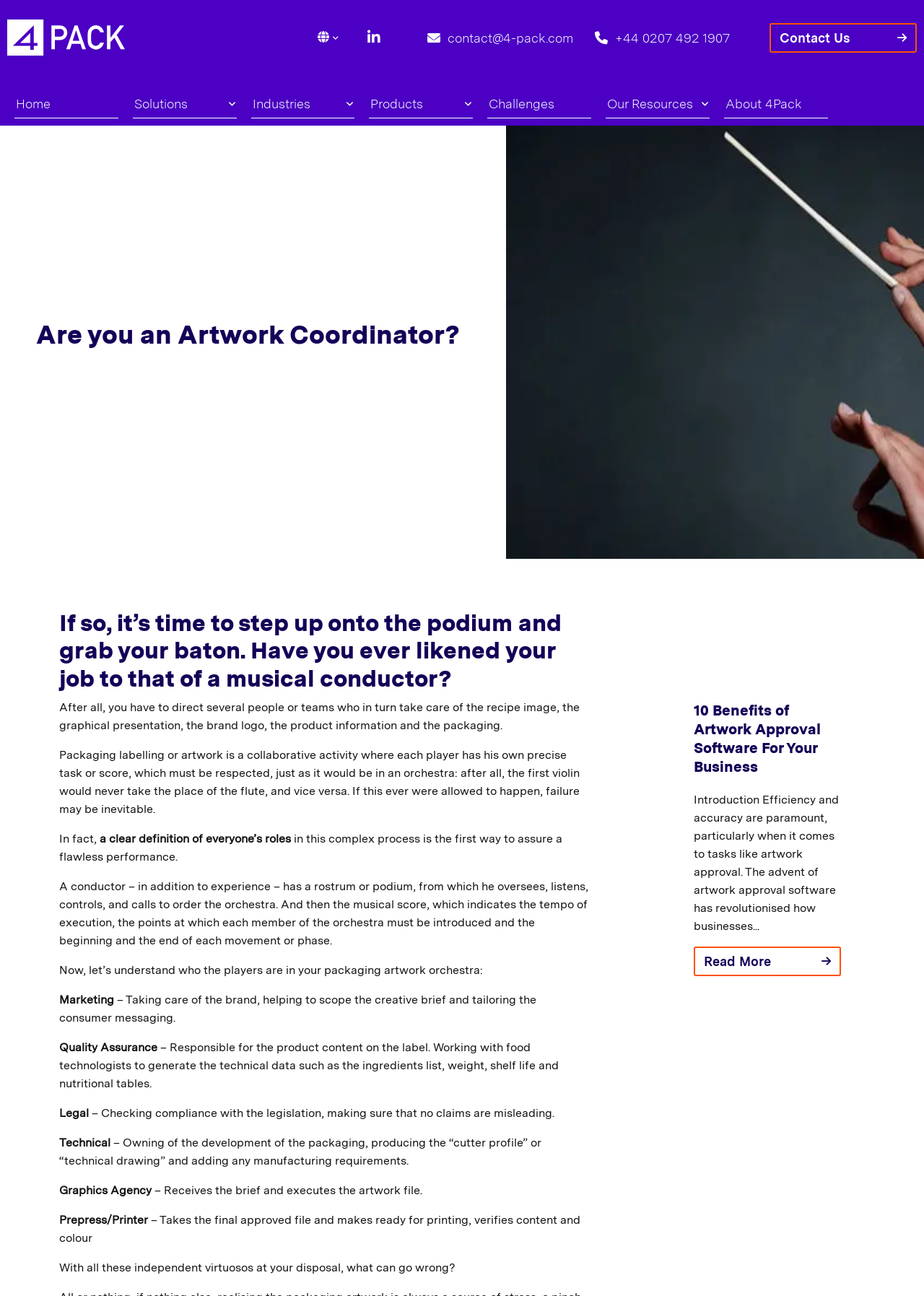Elaborate on the information and visuals displayed on the webpage.

This webpage appears to be a blog post or article about the role of an Artwork Coordinator, likening it to a musical conductor. At the top of the page, there is a logo and a navigation menu with links to "Home", "Solutions", "Industries", "Products", "Challenges", "Our Resources", and "About 4Pack". 

Below the navigation menu, there is a heading that reads "Are you an Artwork Coordinator?" followed by a subheading that asks if the reader has ever compared their job to that of a musical conductor. 

The main content of the page is divided into several paragraphs of text, which describe the role of an Artwork Coordinator as a collaborative activity that requires clear definitions of everyone's roles to assure a flawless performance. The text is interspersed with headings that break up the content into sections, including "In fact", "A conductor", "Now, let’s understand who the players are in your packaging artwork orchestra", and "With all these independent virtuosos at your disposal, what can go wrong?".

The text also lists the various players involved in the packaging artwork process, including Marketing, Quality Assurance, Legal, Technical, Graphics Agency, and Prepress/Printer, along with their respective roles and responsibilities.

Towards the bottom of the page, there is a link to an article titled "10 Benefits of Artwork Approval Software For Your Business" with a brief introduction and a "Read More" button. The link is accompanied by an image related to artwork approval software.